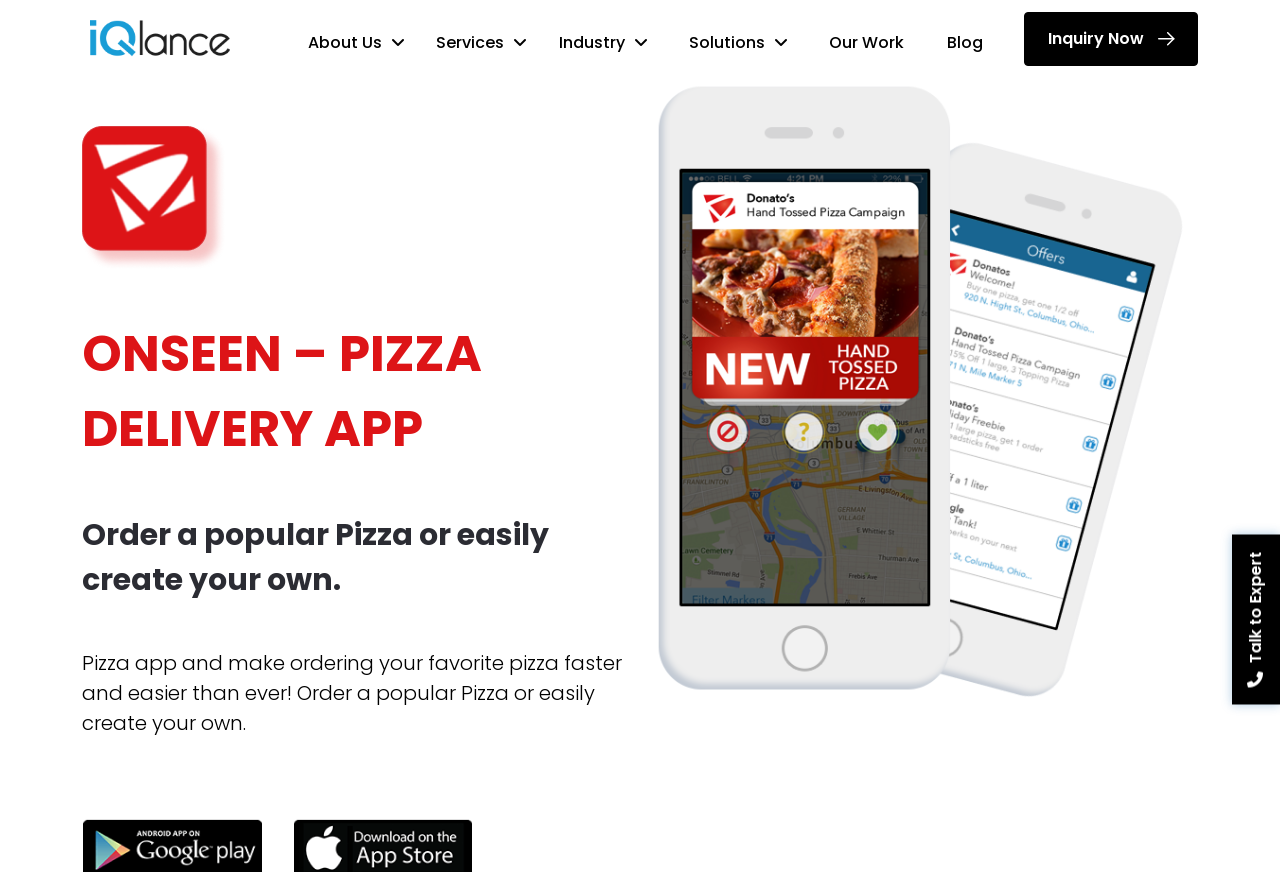Can you locate the main headline on this webpage and provide its text content?

ONSEEN – PIZZA DELIVERY APP